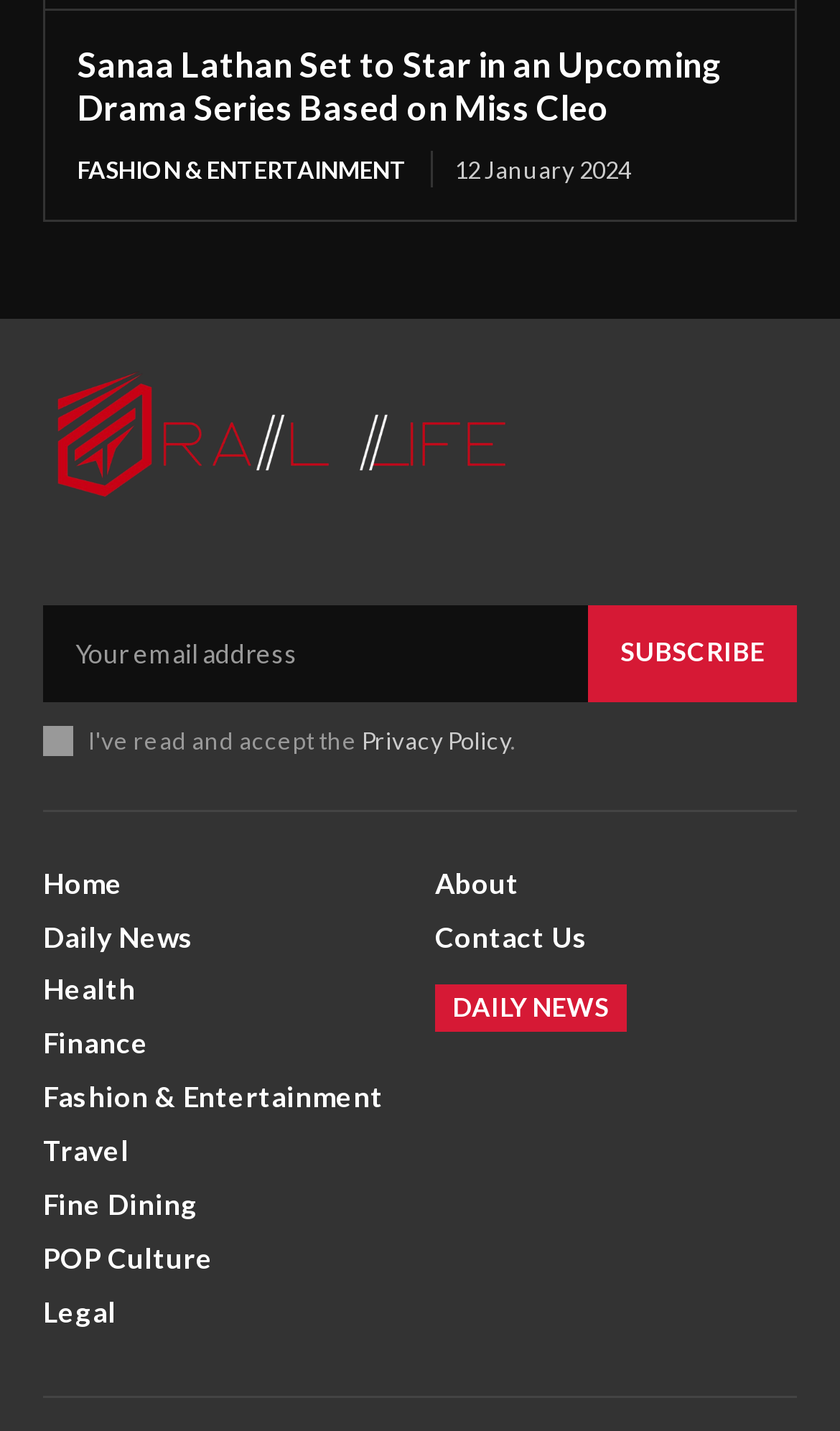Highlight the bounding box coordinates of the region I should click on to meet the following instruction: "visit the fashion and entertainment page".

[0.051, 0.755, 0.482, 0.78]